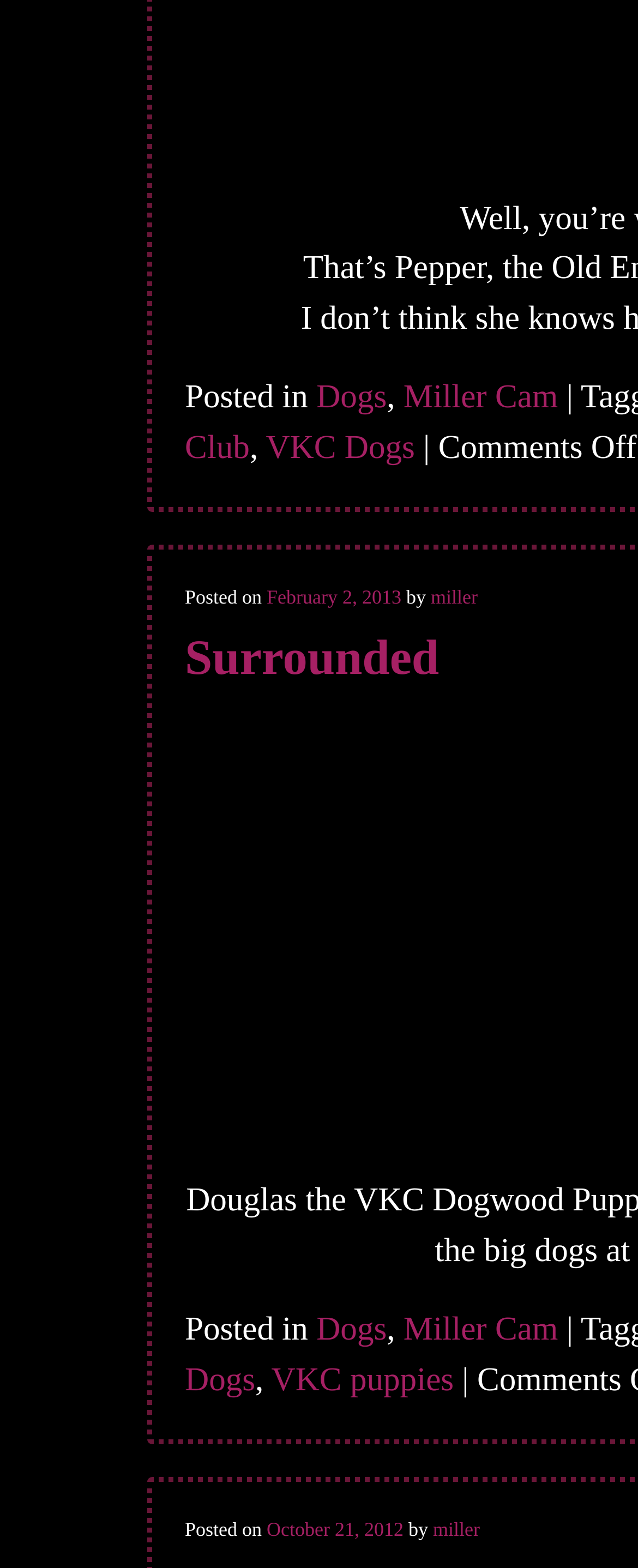Please respond in a single word or phrase: 
What is the date of the first post?

February 2, 2013